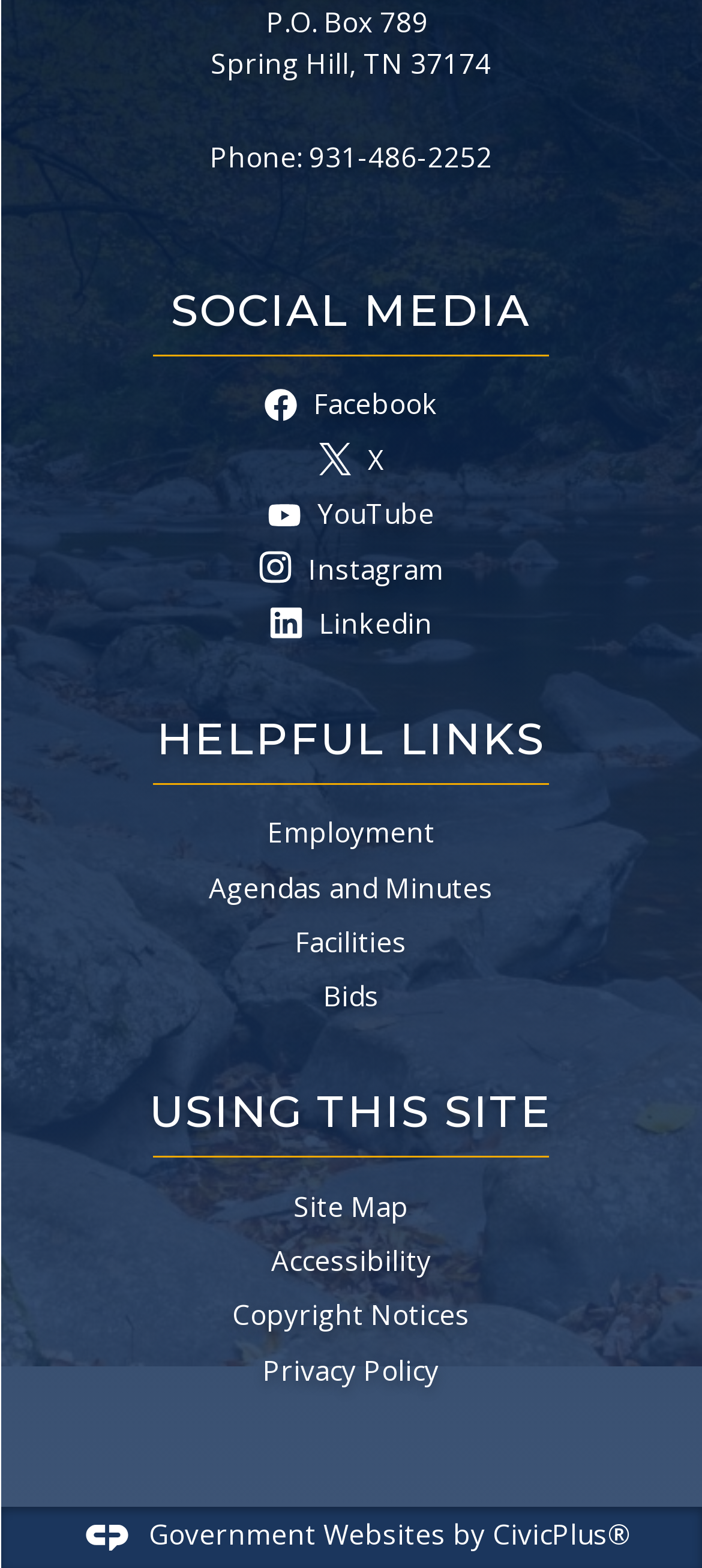Can you find the bounding box coordinates for the element to click on to achieve the instruction: "Check Site Map"?

[0.418, 0.757, 0.582, 0.78]